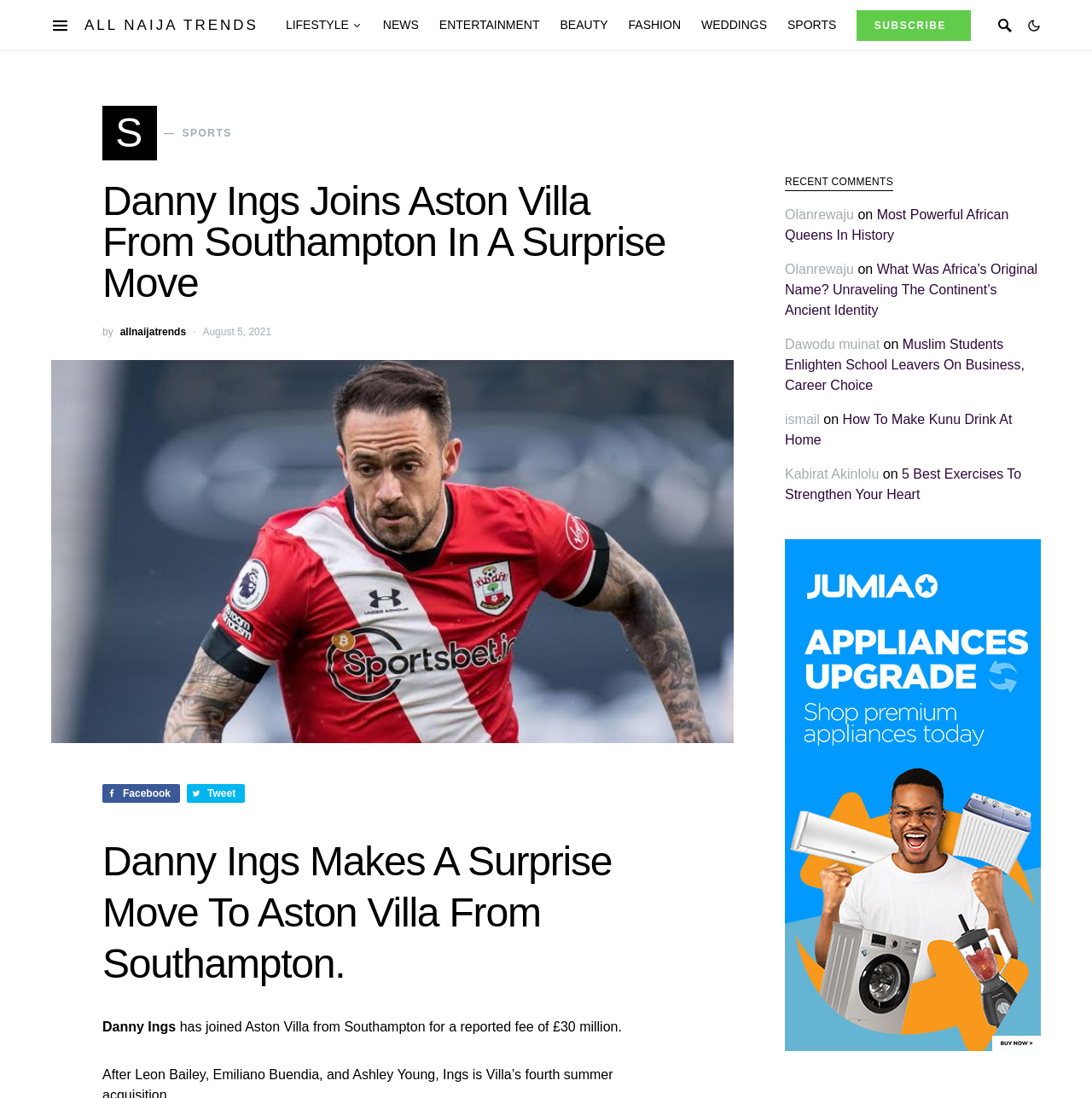Please answer the following query using a single word or phrase: 
What is the reported fee of Danny Ings' transfer?

£30 million